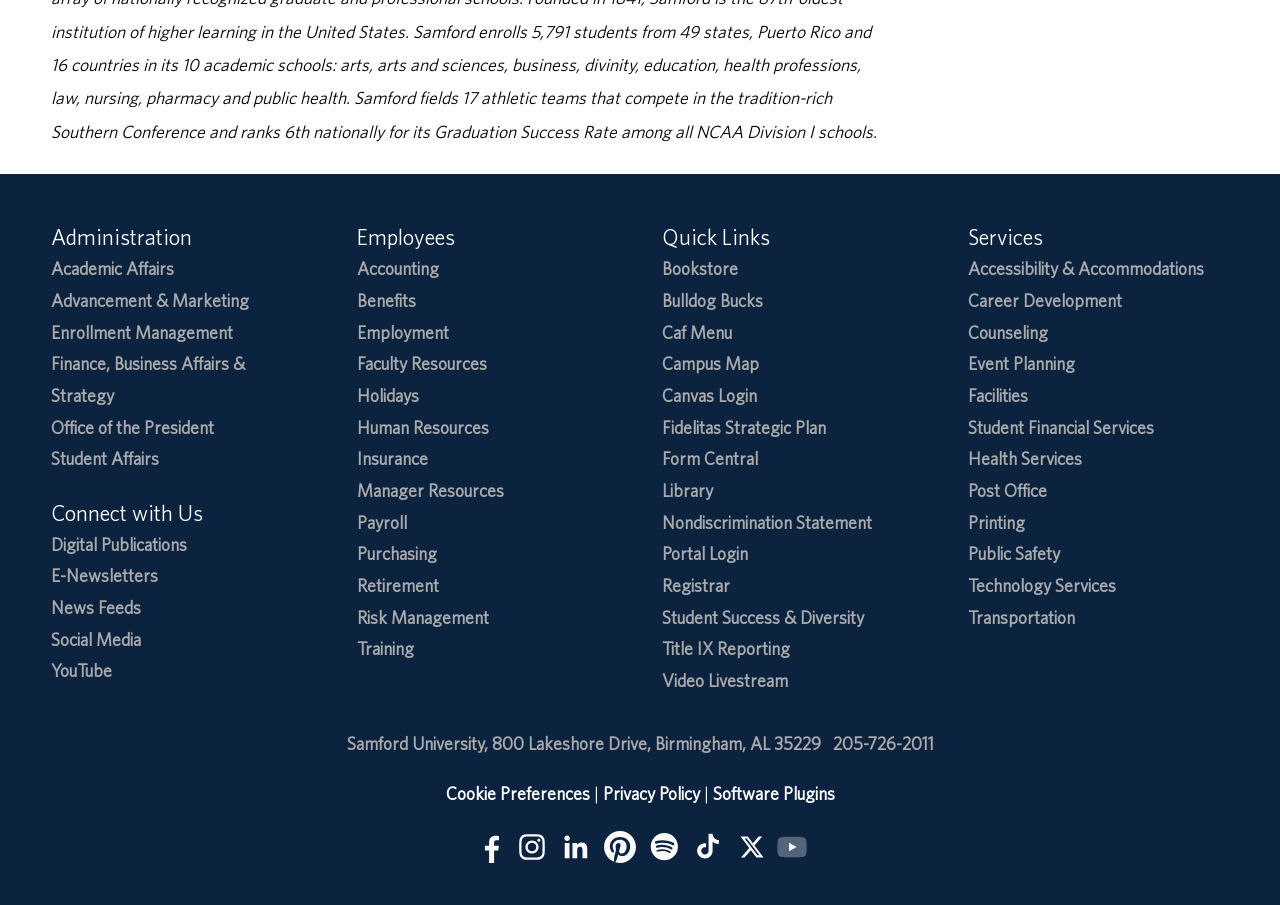Can you find the bounding box coordinates for the element that needs to be clicked to execute this instruction: "Visit the Bookstore"? The coordinates should be given as four float numbers between 0 and 1, i.e., [left, top, right, bottom].

[0.517, 0.285, 0.577, 0.308]